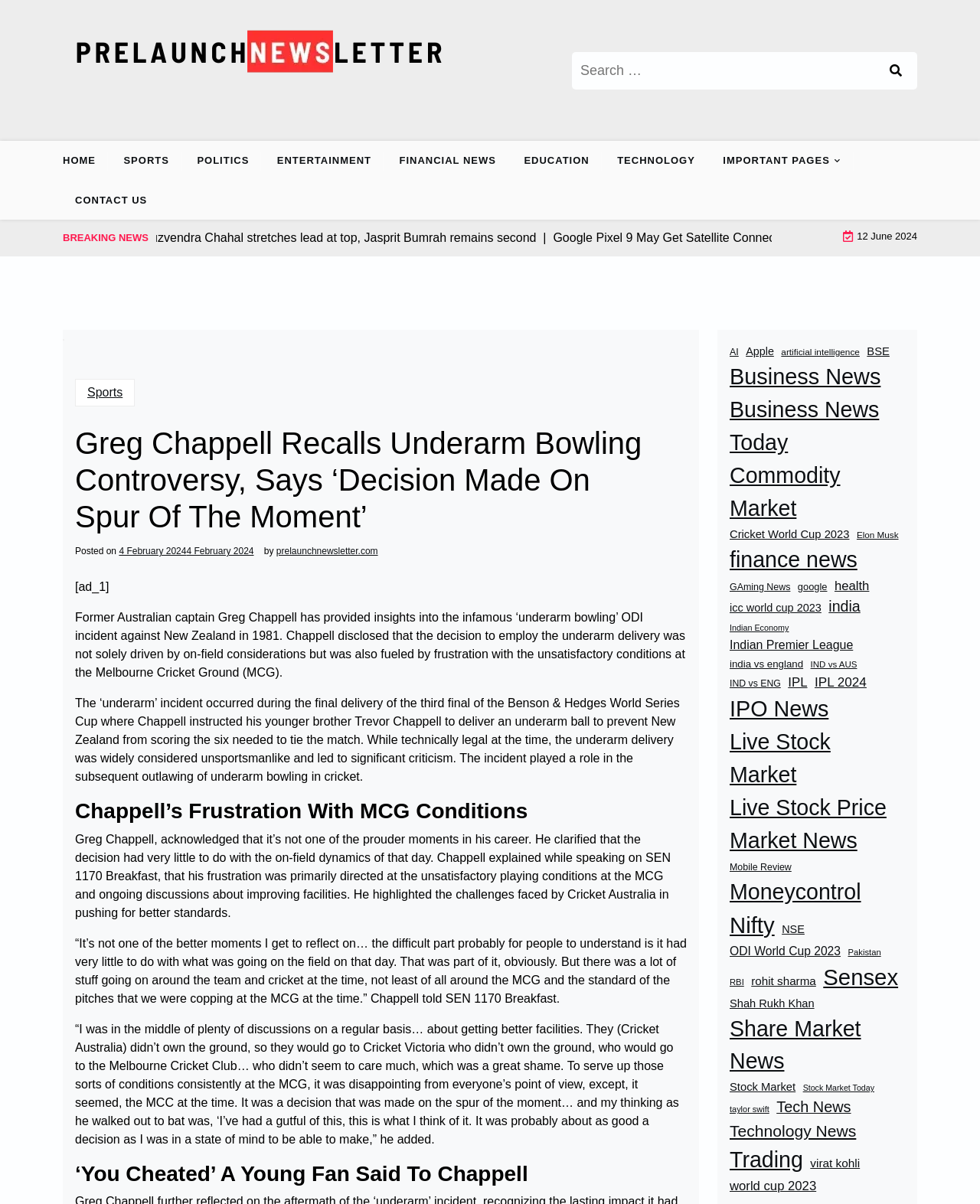Use a single word or phrase to answer this question: 
What was the name of the radio show where Greg Chappell spoke about the incident?

SEN 1170 Breakfast